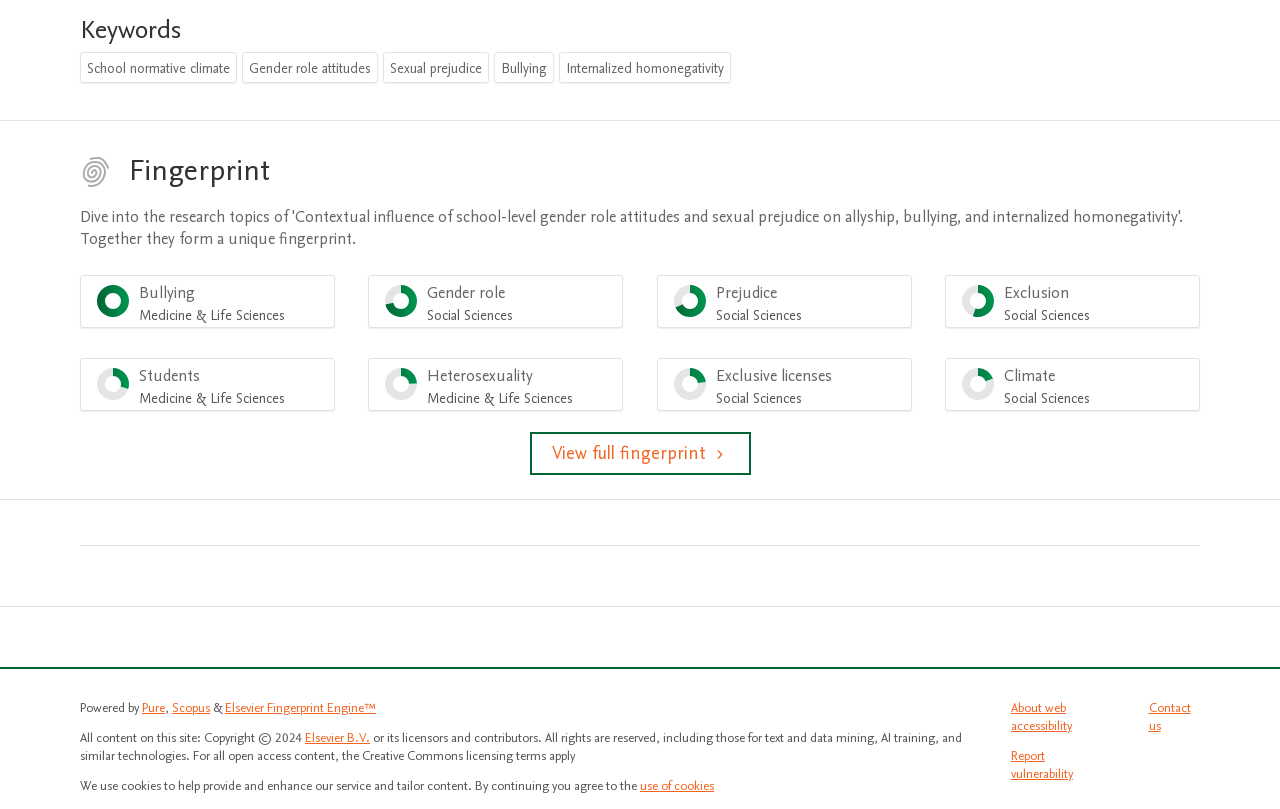Identify the bounding box coordinates of the element that should be clicked to fulfill this task: "Go to Pure website". The coordinates should be provided as four float numbers between 0 and 1, i.e., [left, top, right, bottom].

[0.111, 0.864, 0.129, 0.886]